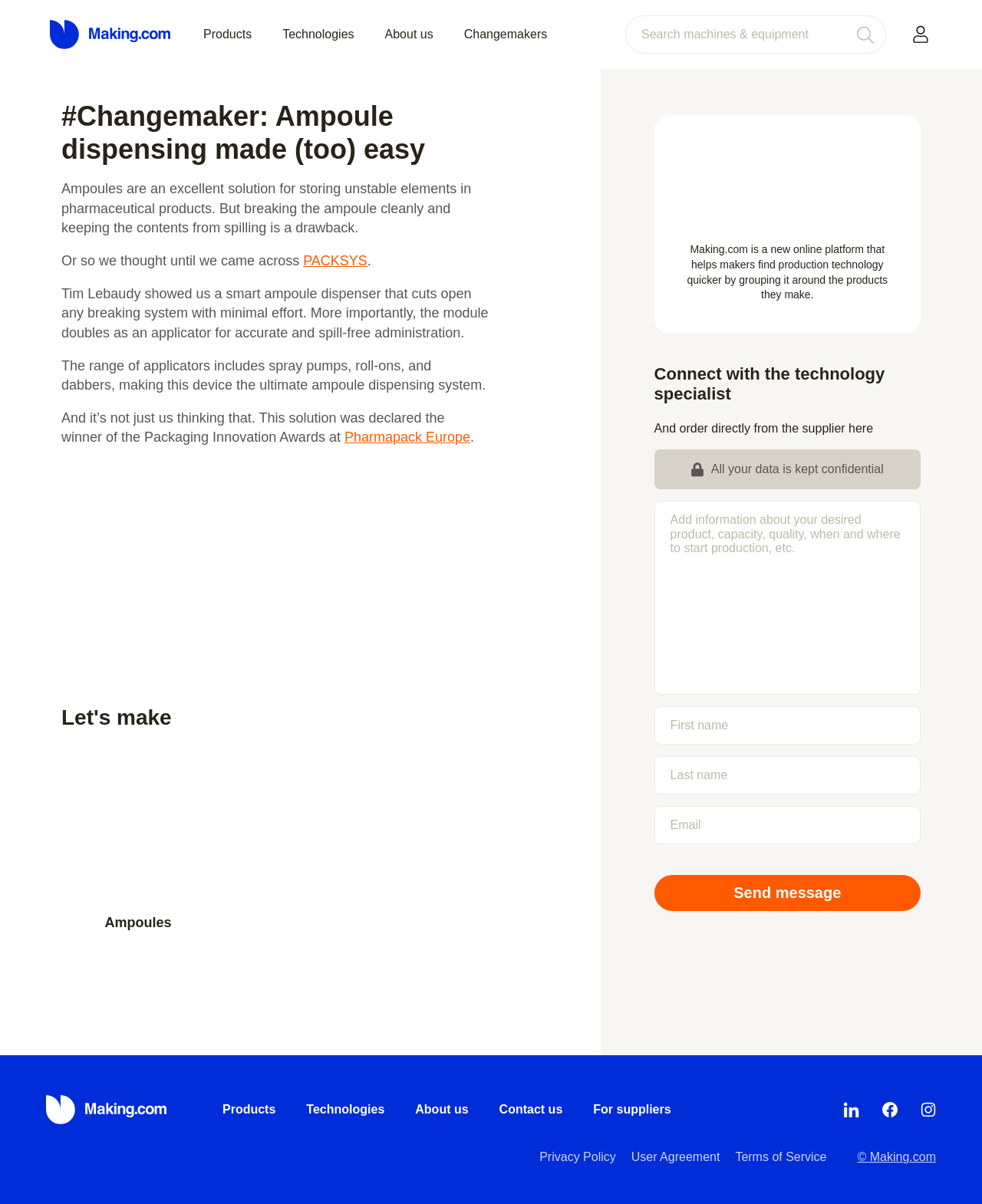What is the name of the online platform mentioned on this webpage?
Using the image provided, answer with just one word or phrase.

Making.com